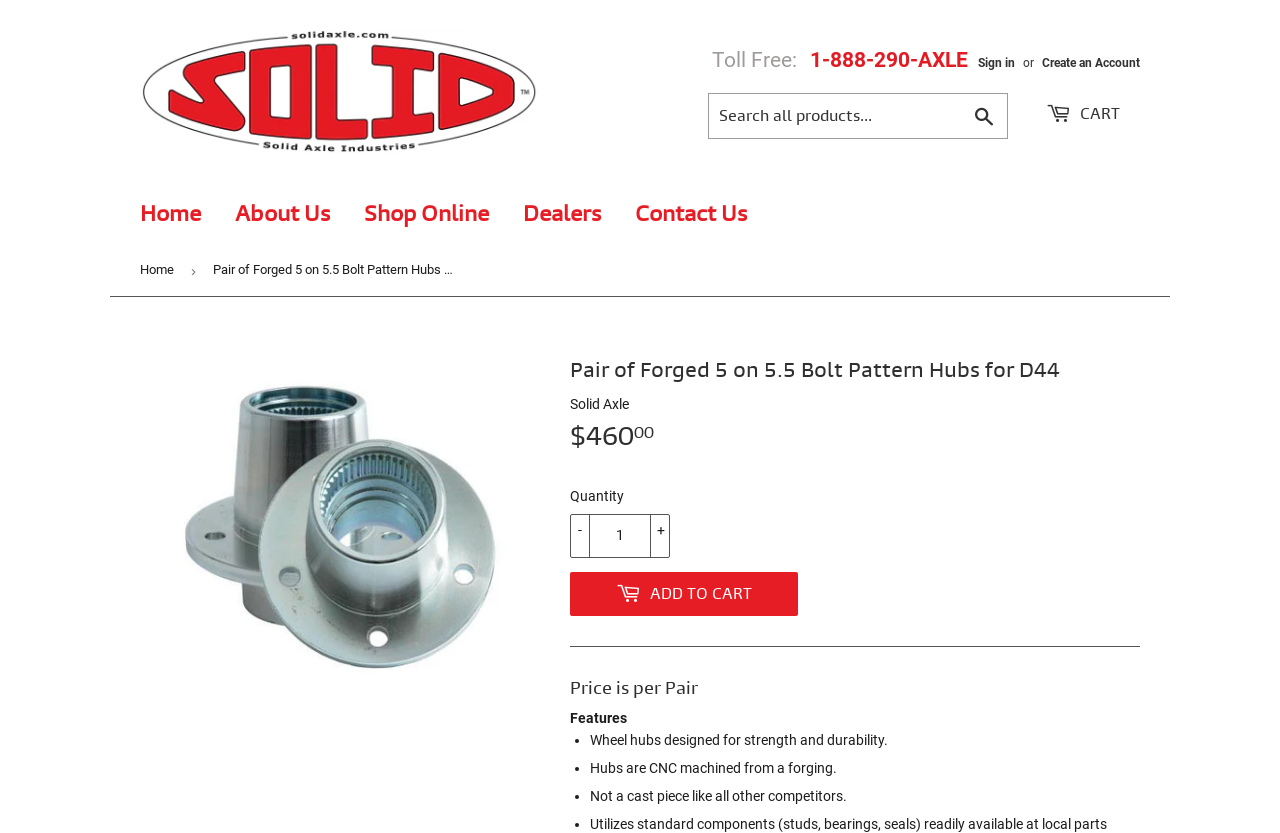How are the hubs machined?
Based on the image, please offer an in-depth response to the question.

The webpage states that the hubs are CNC machined from a forging, which is mentioned in the 'Features' section of the product description, indicating the manufacturing process used to create the hubs.